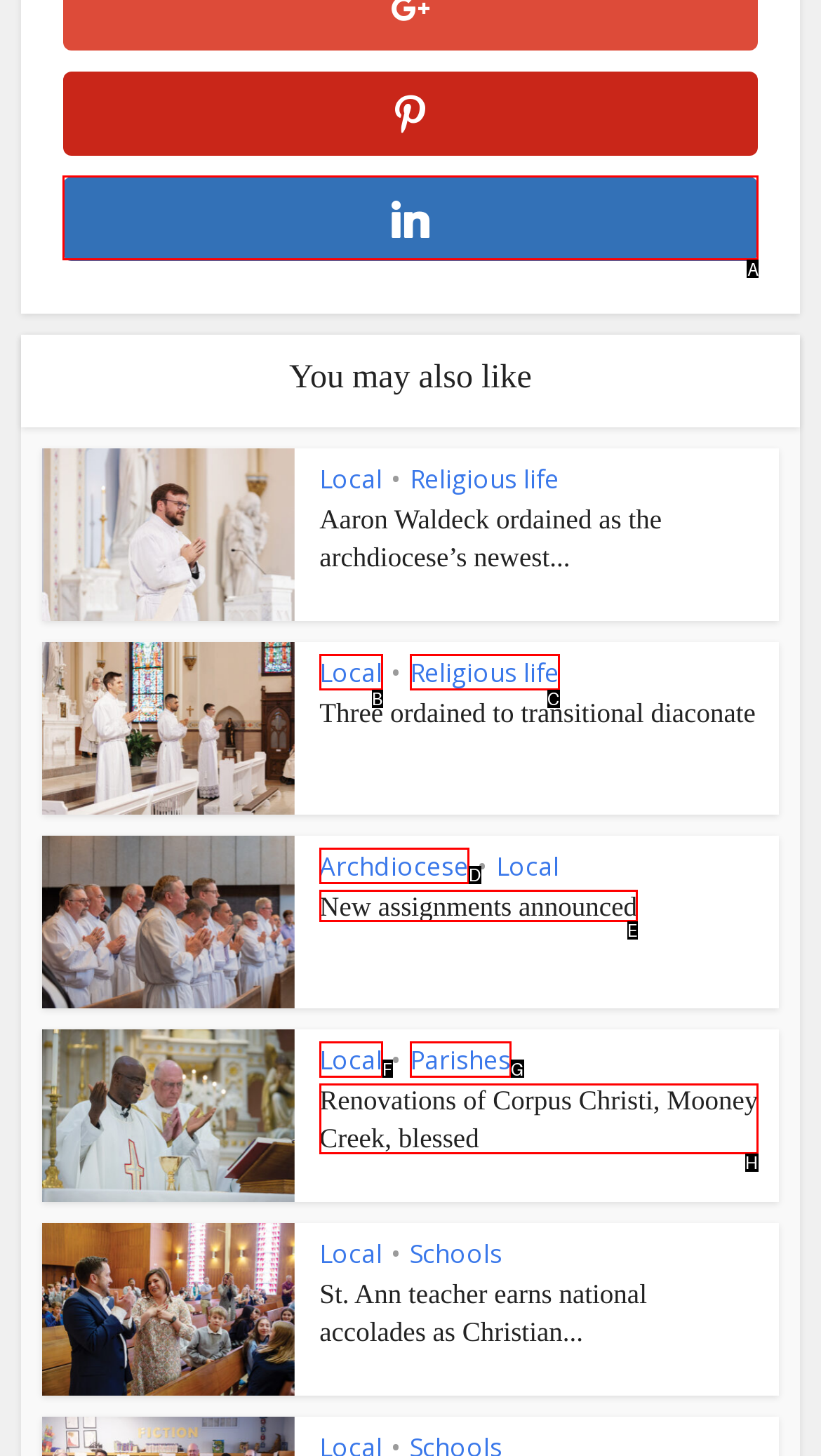Using the description: New assignments announced
Identify the letter of the corresponding UI element from the choices available.

E